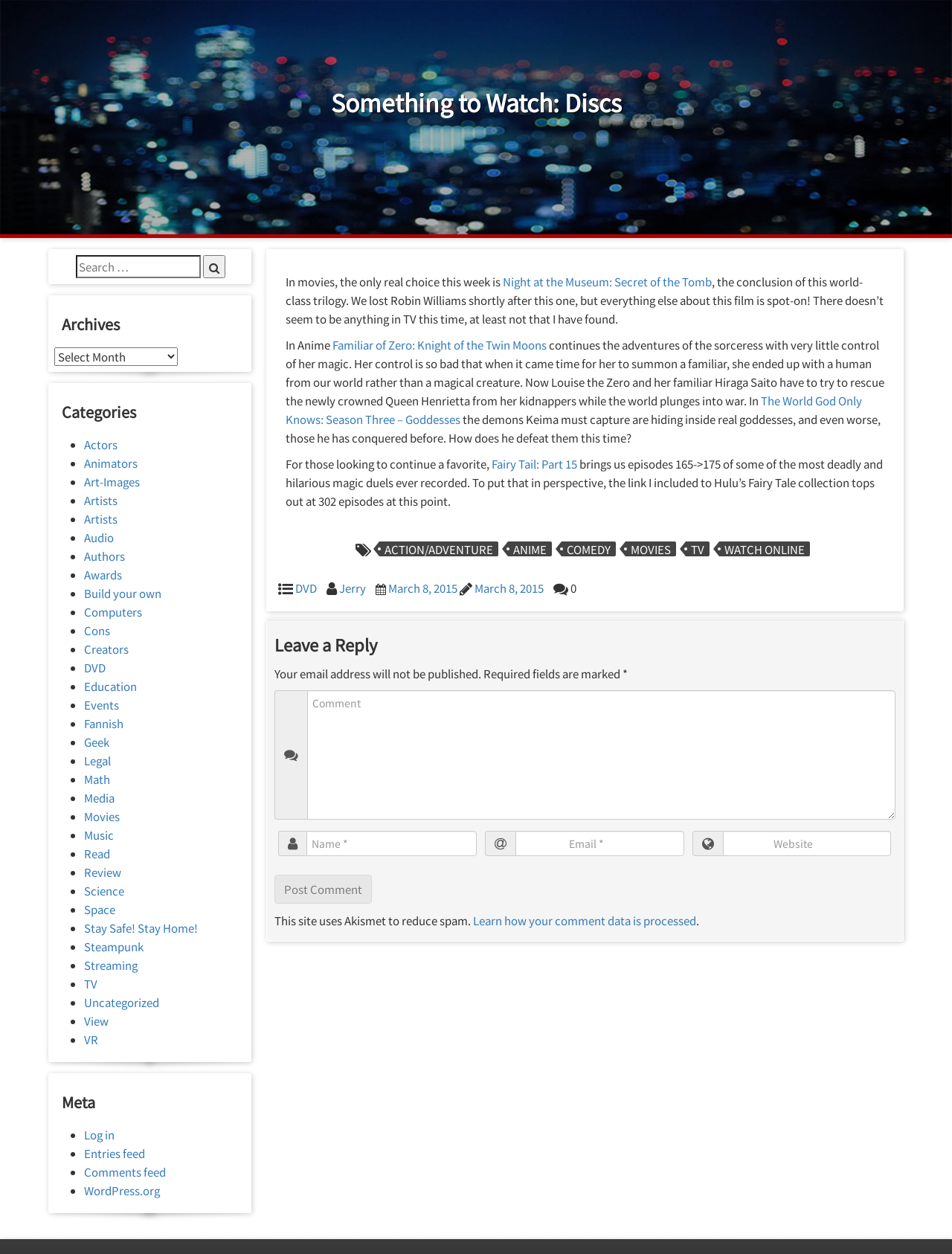Predict the bounding box of the UI element based on this description: "Stay Safe! Stay Home!".

[0.088, 0.734, 0.208, 0.746]